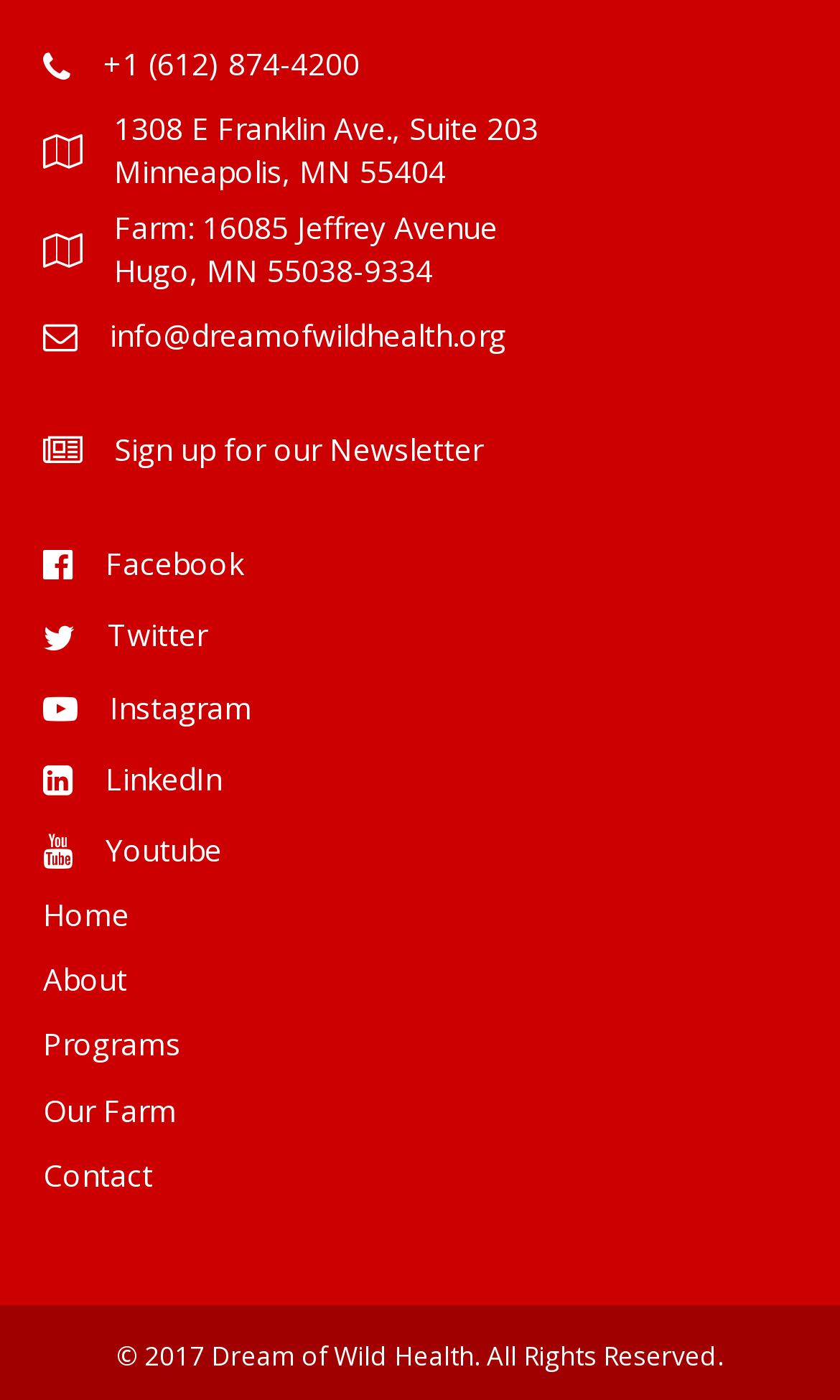Determine the bounding box coordinates of the clickable element to complete this instruction: "Contact us via email". Provide the coordinates in the format of four float numbers between 0 and 1, [left, top, right, bottom].

[0.131, 0.224, 0.603, 0.253]